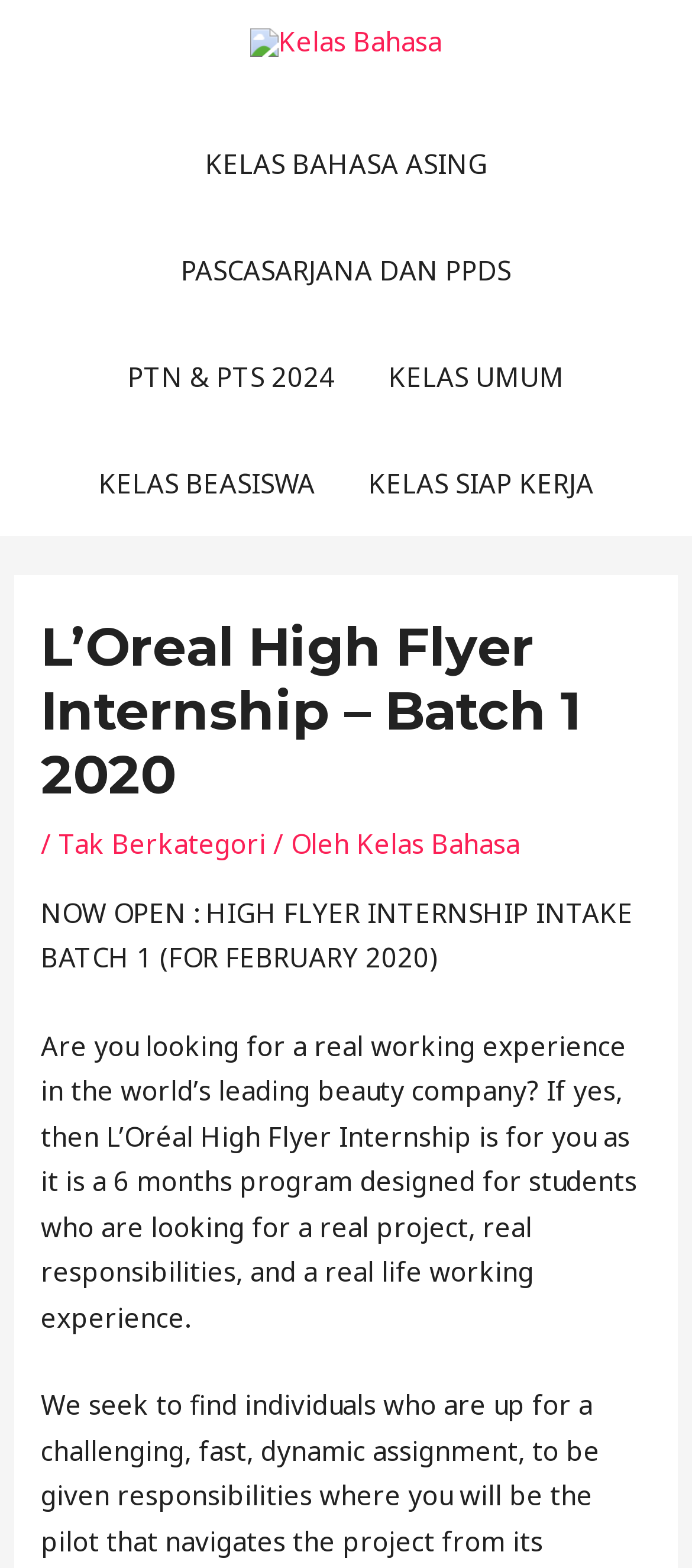What is the target audience for the internship program?
Look at the image and construct a detailed response to the question.

The target audience for the internship program can be inferred from the description of the program, which states that it is designed for 'students who are looking for a real project, real responsibilities, and a real life working experience'.